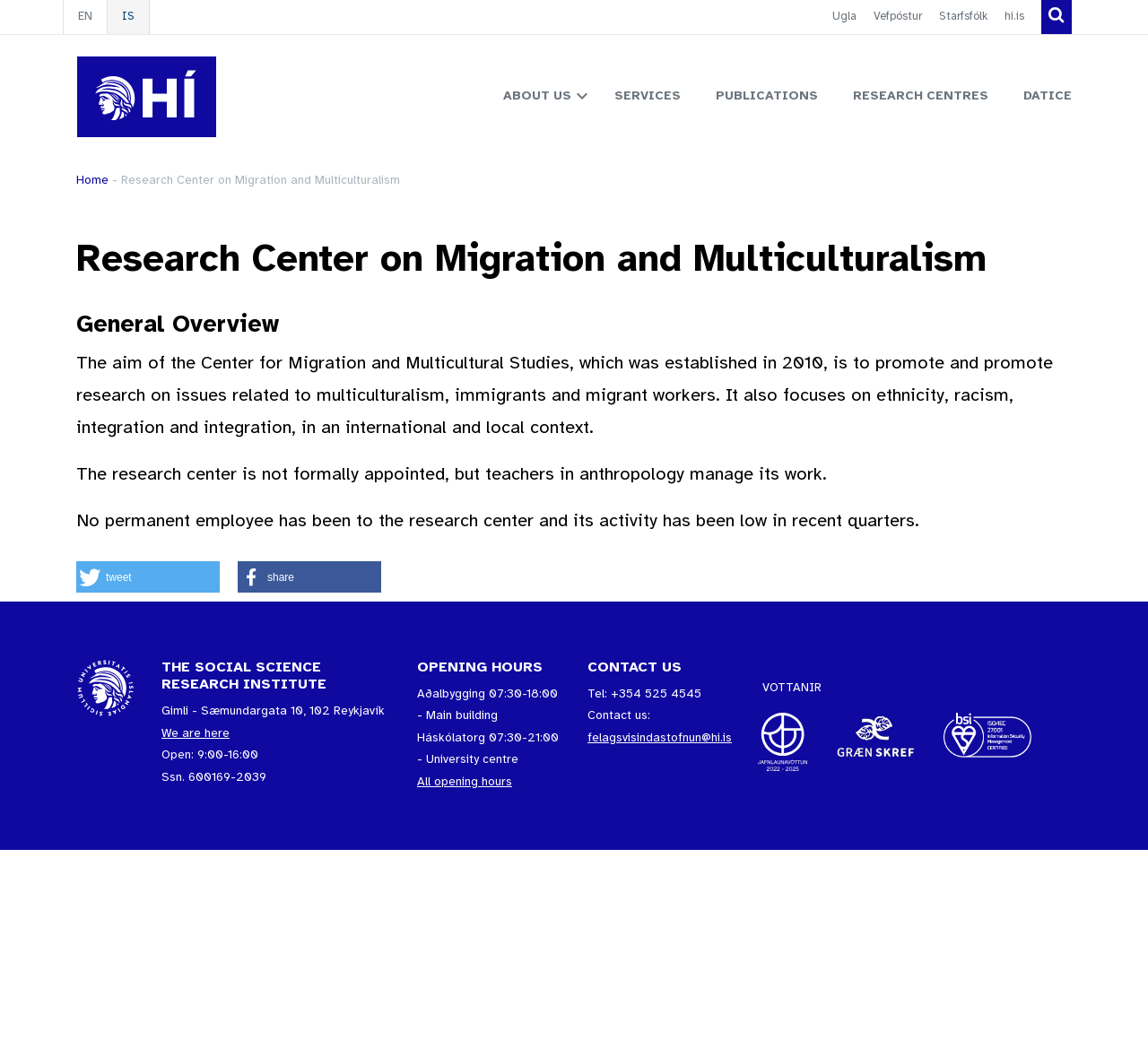Please identify the coordinates of the bounding box for the clickable region that will accomplish this instruction: "Contact us through email".

[0.512, 0.692, 0.637, 0.704]